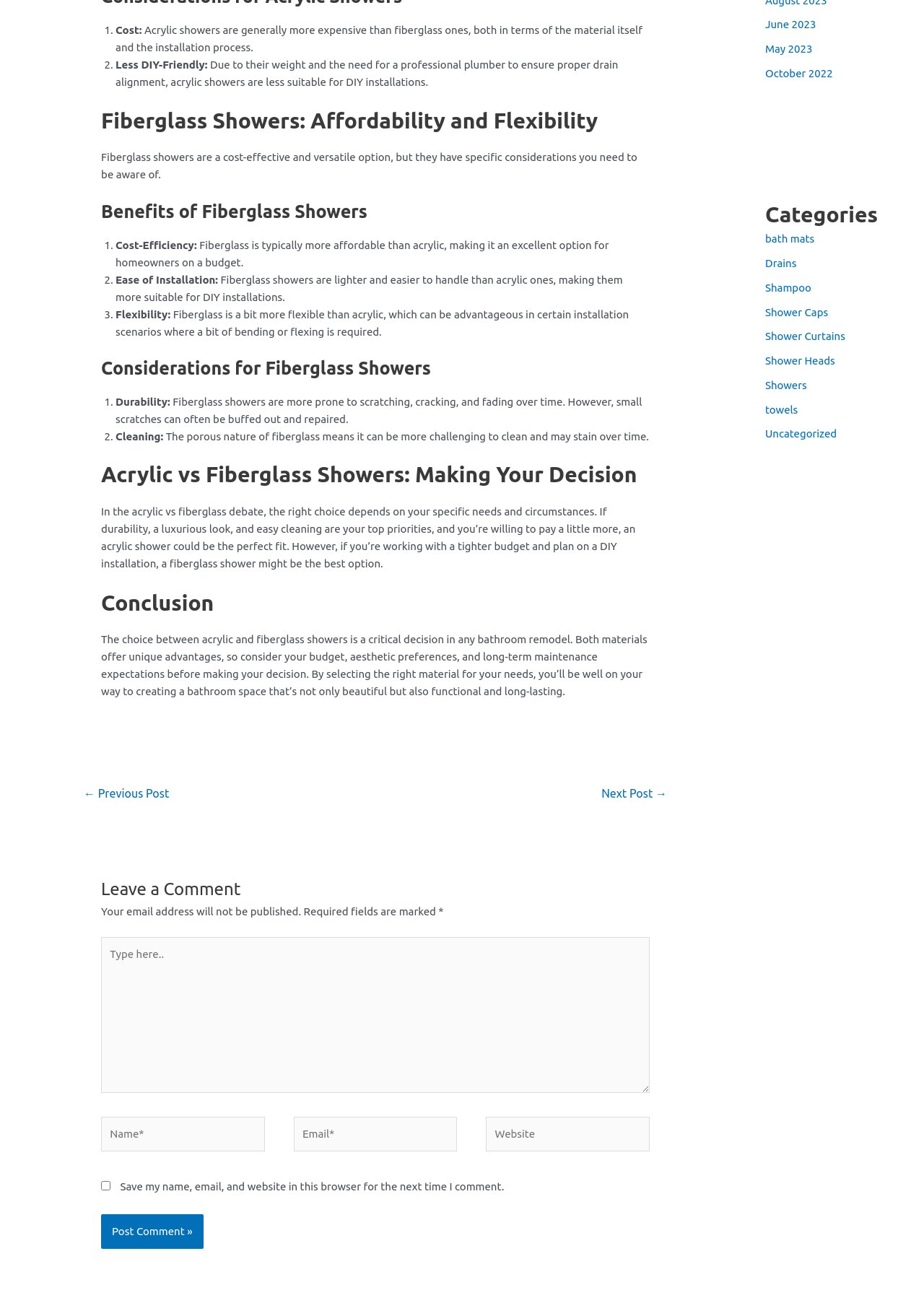What is the purpose of the comment section?
Please give a detailed and thorough answer to the question, covering all relevant points.

The purpose of the comment section can be inferred from the text and the input fields provided. The section is labeled 'Leave a Comment', and there are input fields for name, email, website, and comment. This suggests that the purpose of the section is to allow users to leave a comment on the article.